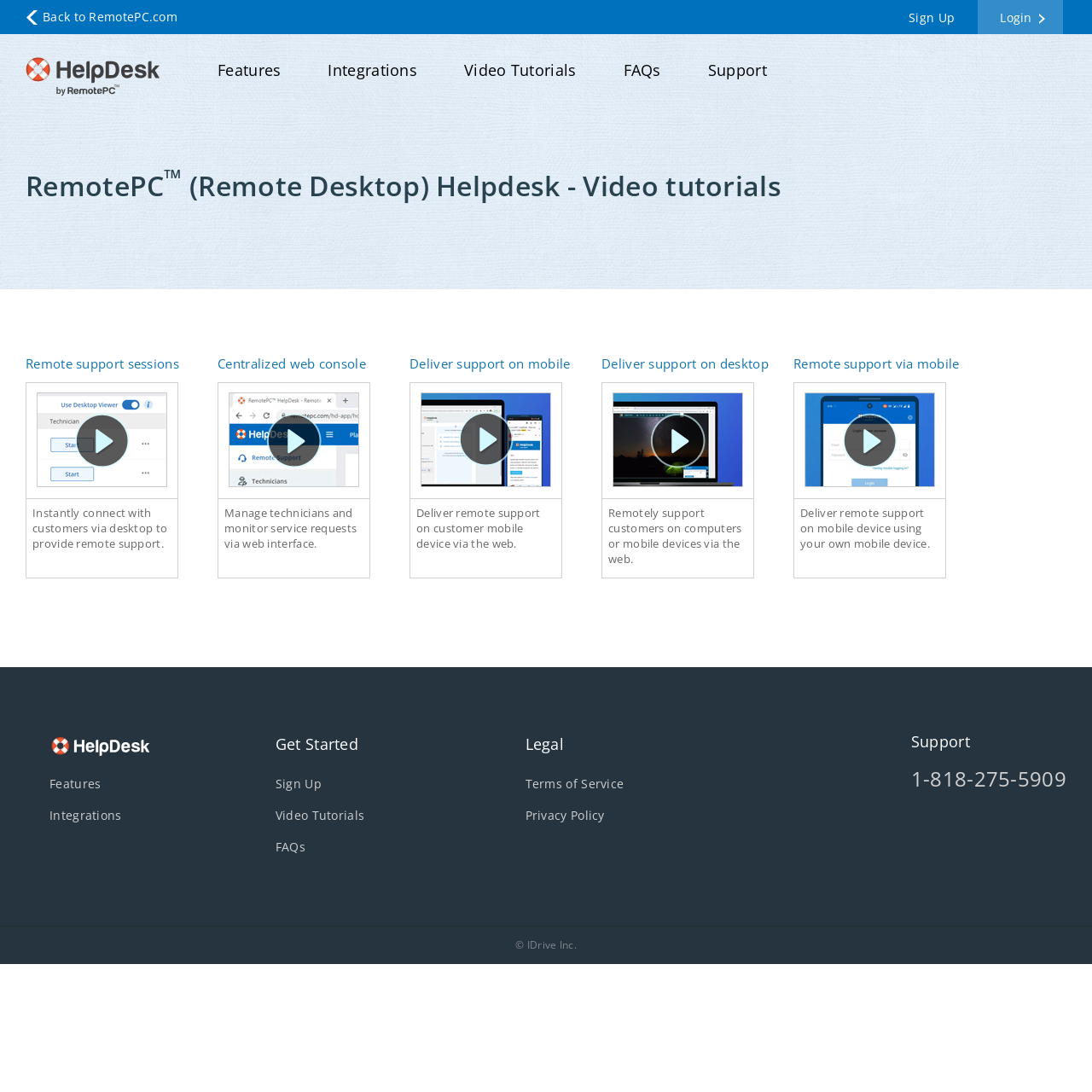Please locate the bounding box coordinates of the element that should be clicked to complete the given instruction: "Learn more about features".

[0.199, 0.055, 0.257, 0.073]